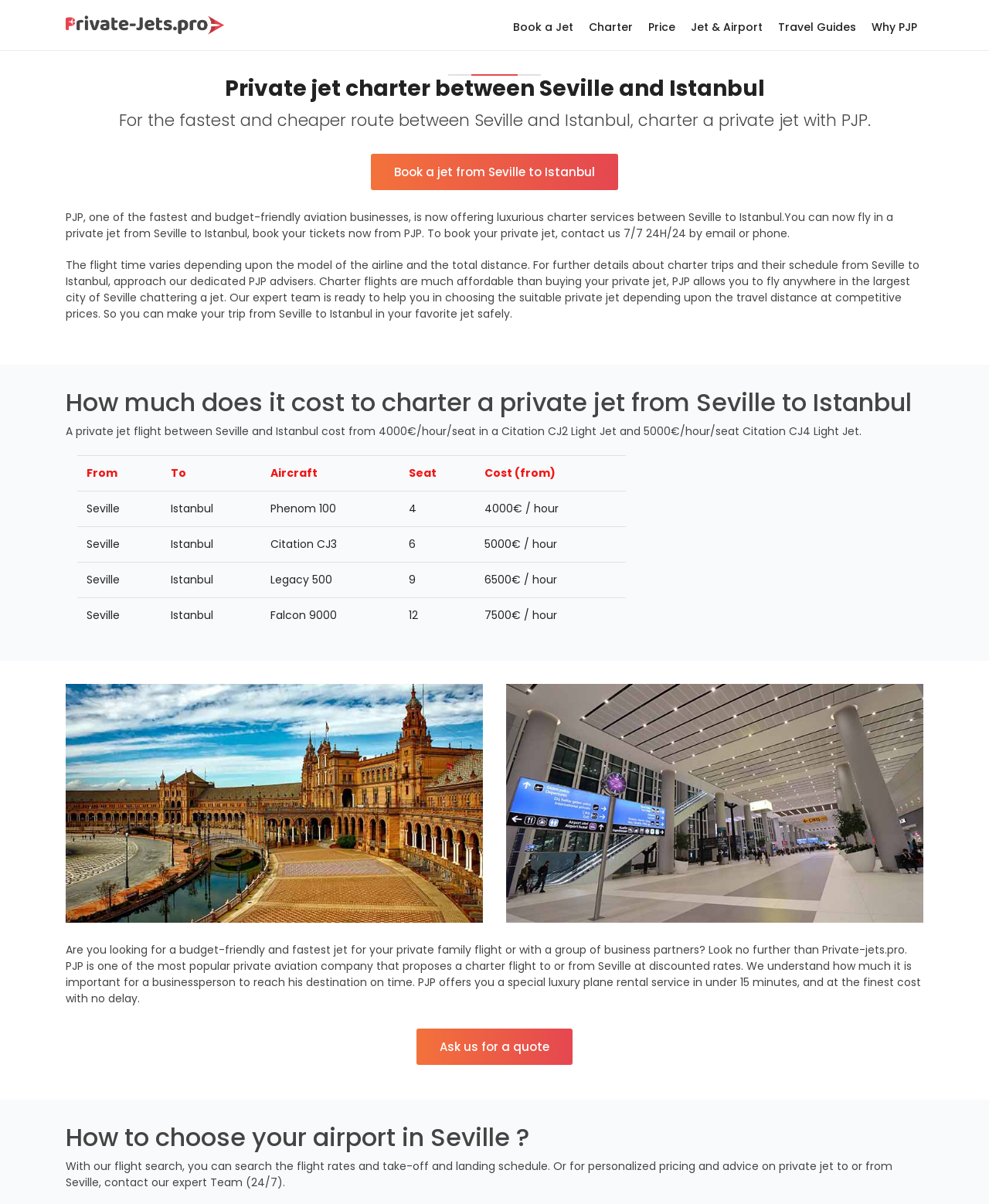Can you give a detailed response to the following question using the information from the image? How many seats are available in a Phenom 100 private jet?

The answer can be found in the table element which provides the details of different private jets, including the Phenom 100. The gridcell element '4' under the 'Seat' columnheader corresponds to the Phenom 100 aircraft.